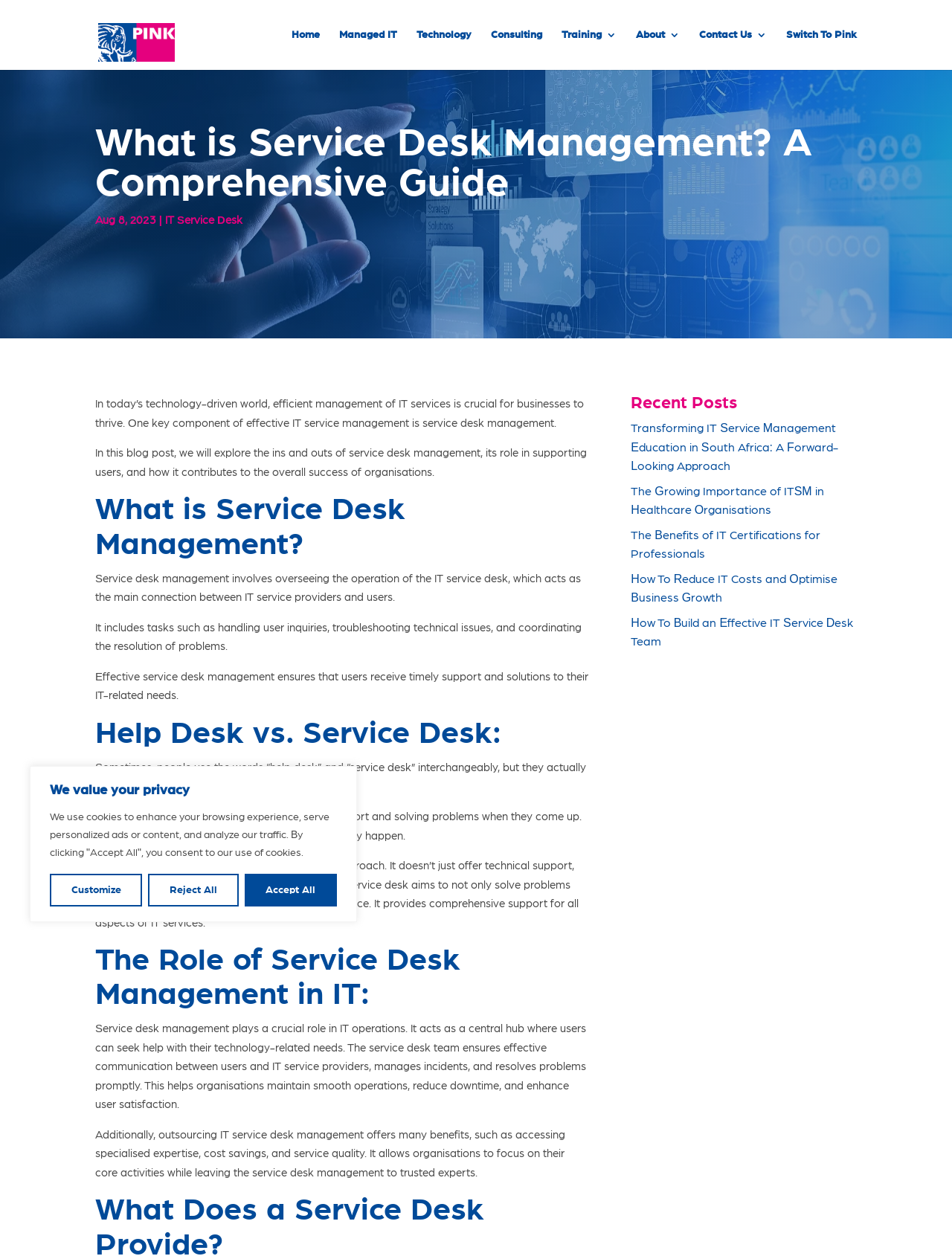Could you indicate the bounding box coordinates of the region to click in order to complete this instruction: "Click the Pink Elephant link".

[0.103, 0.029, 0.251, 0.038]